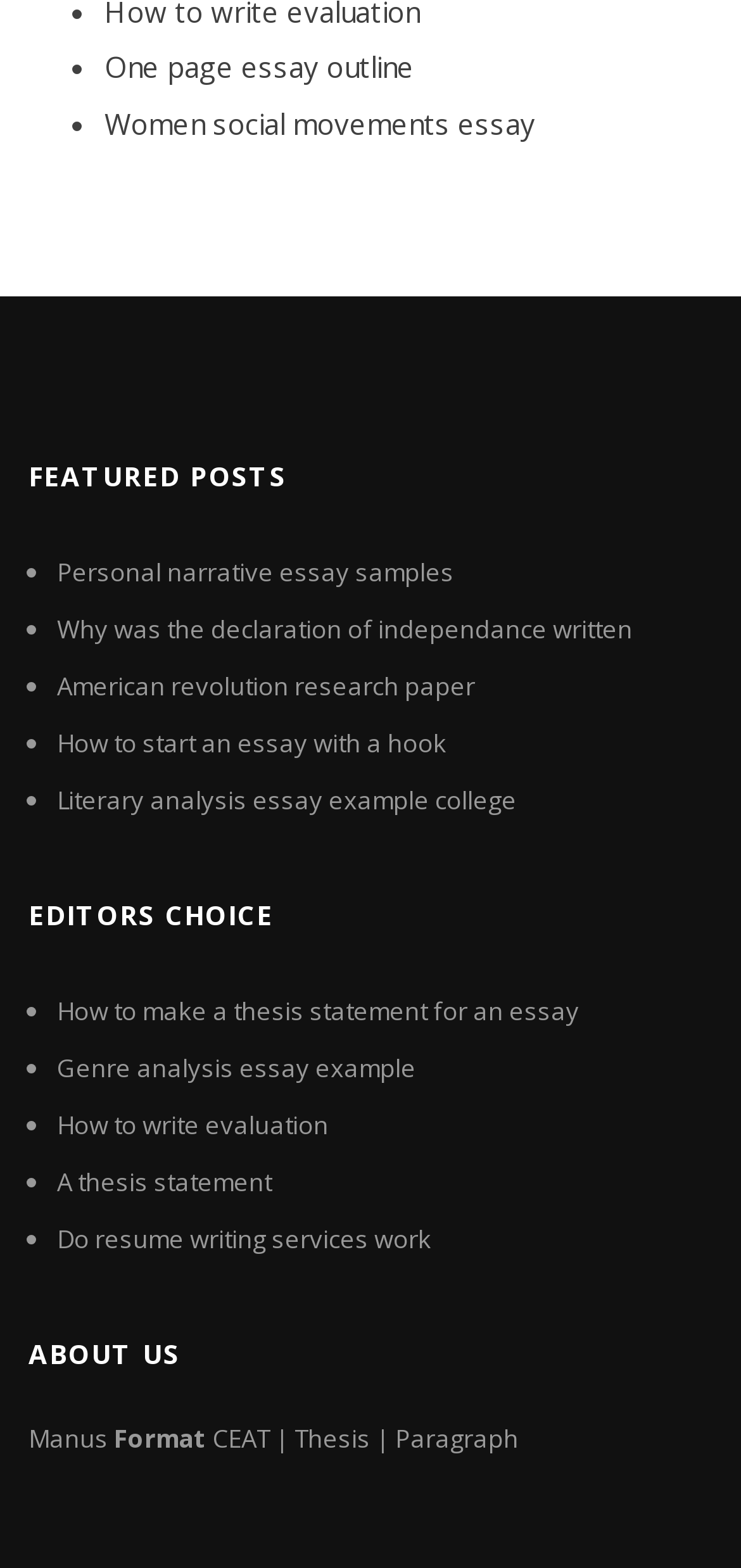Locate the bounding box coordinates of the area you need to click to fulfill this instruction: 'Click on 'One page essay outline''. The coordinates must be in the form of four float numbers ranging from 0 to 1: [left, top, right, bottom].

[0.141, 0.031, 0.559, 0.055]